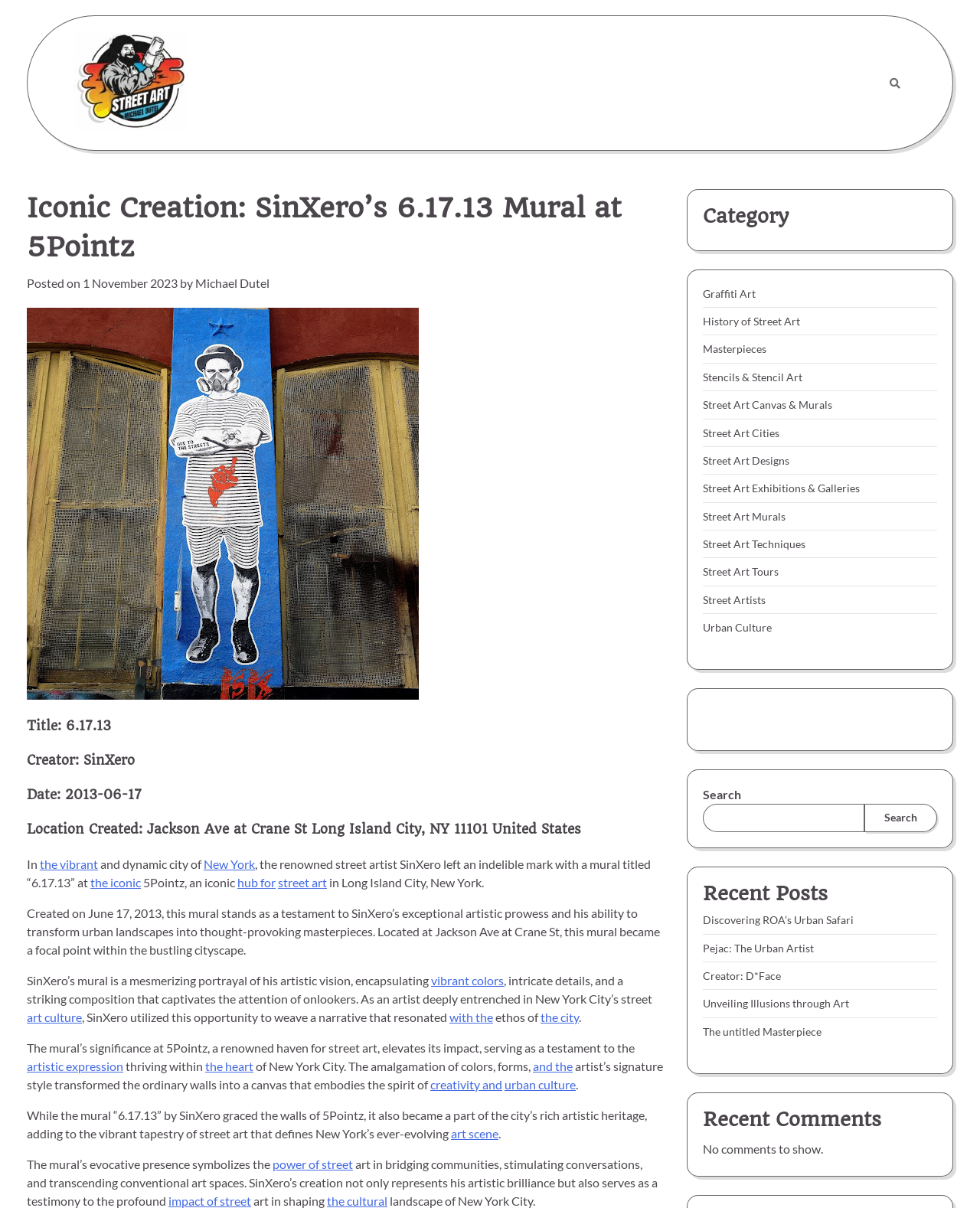Determine the bounding box coordinates for the UI element with the following description: "with the". The coordinates should be four float numbers between 0 and 1, represented as [left, top, right, bottom].

[0.459, 0.836, 0.503, 0.848]